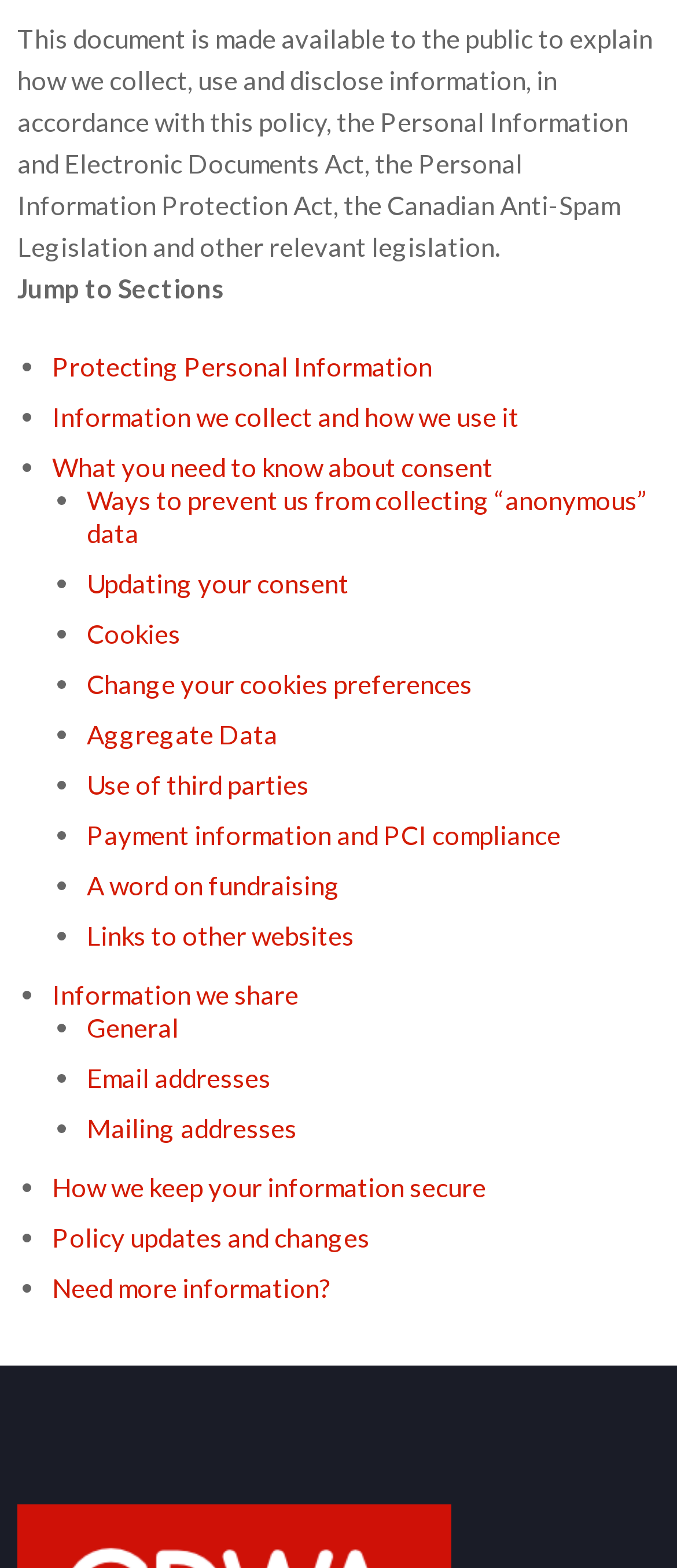What is the main topic of the 'Jump to Sections' list?
Using the image as a reference, answer with just one word or a short phrase.

Personal information protection